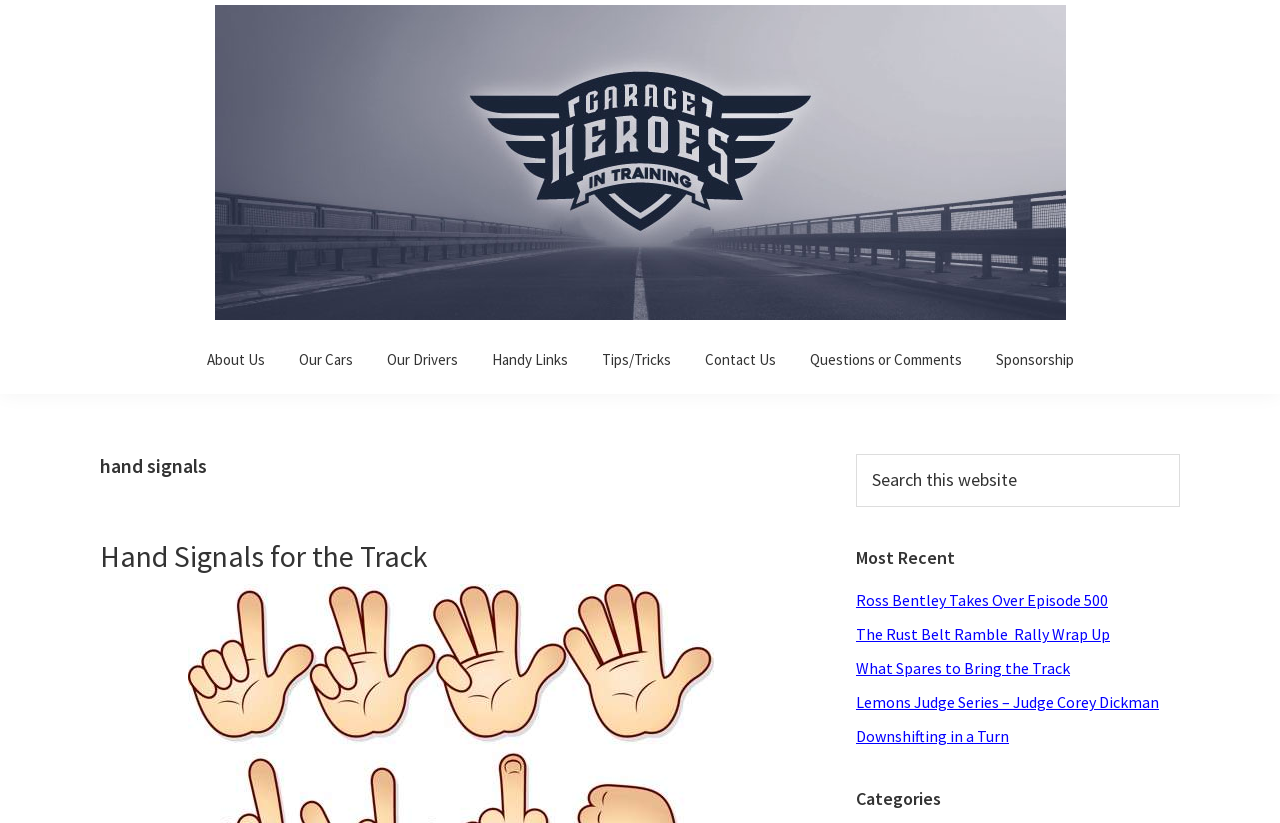Answer this question in one word or a short phrase: What is the main topic of the webpage?

Hand signals